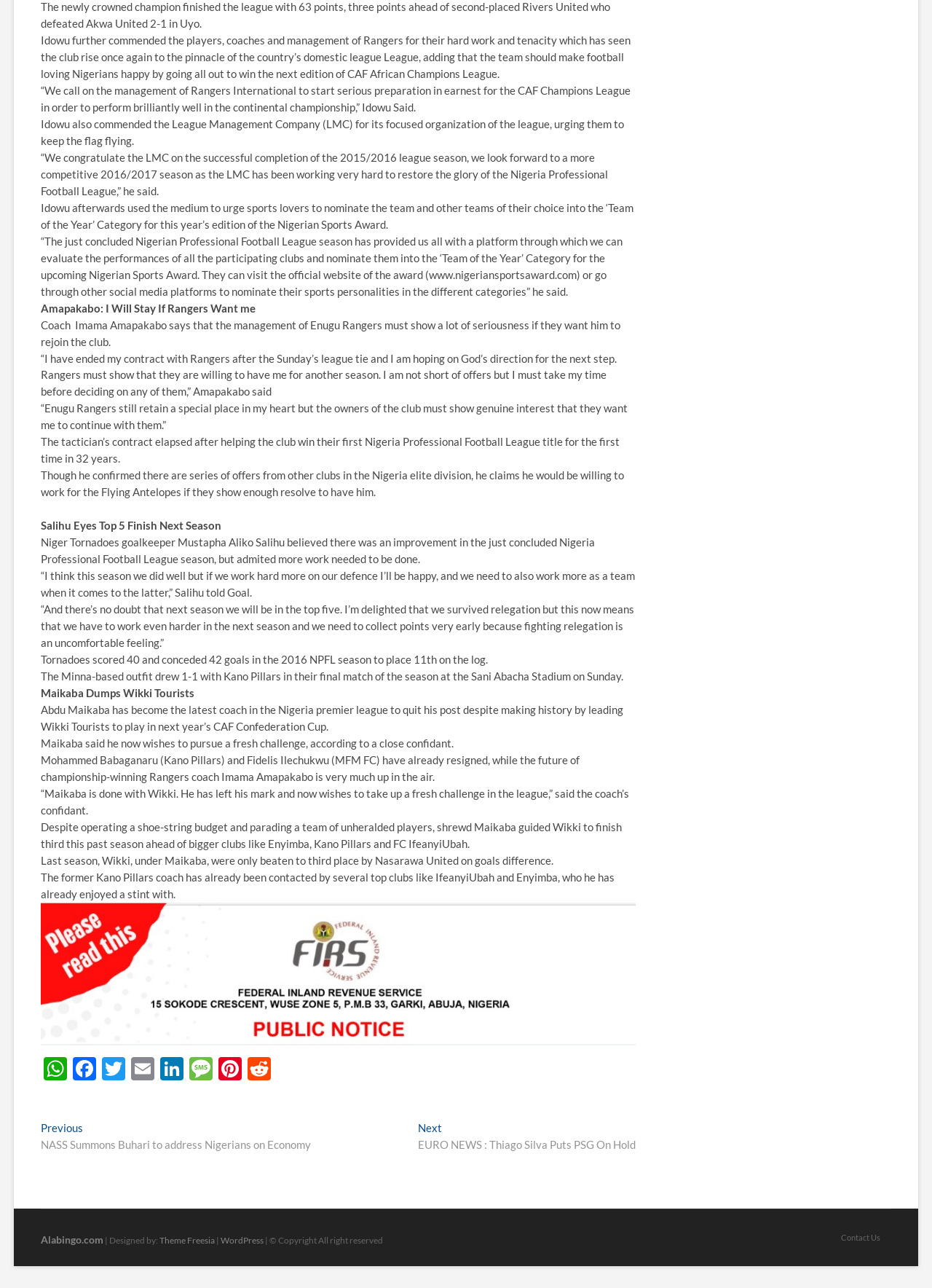Identify the bounding box coordinates of the clickable region required to complete the instruction: "Click on the 'WhatsApp' link". The coordinates should be given as four float numbers within the range of 0 and 1, i.e., [left, top, right, bottom].

[0.044, 0.821, 0.075, 0.841]